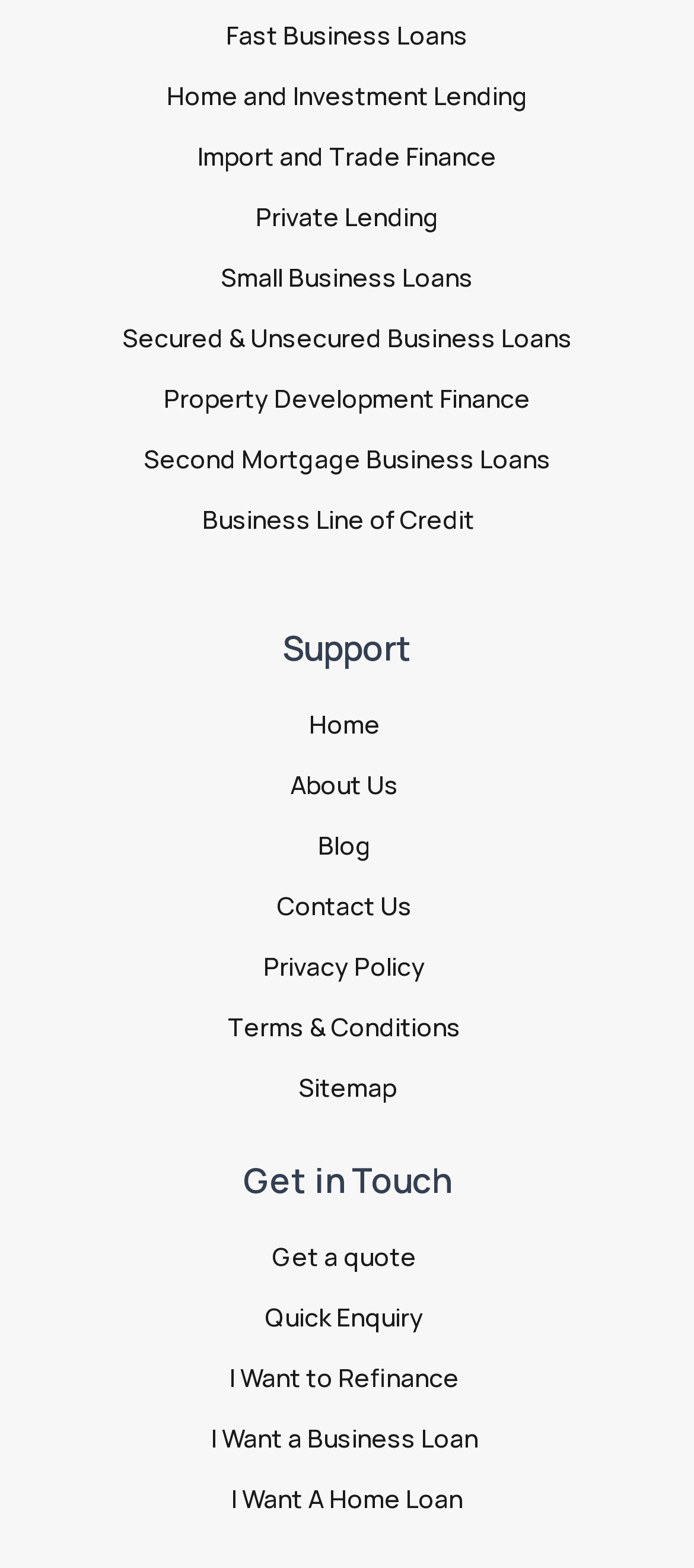Please predict the bounding box coordinates of the element's region where a click is necessary to complete the following instruction: "Get a quote". The coordinates should be represented by four float numbers between 0 and 1, i.e., [left, top, right, bottom].

[0.128, 0.788, 0.864, 0.815]